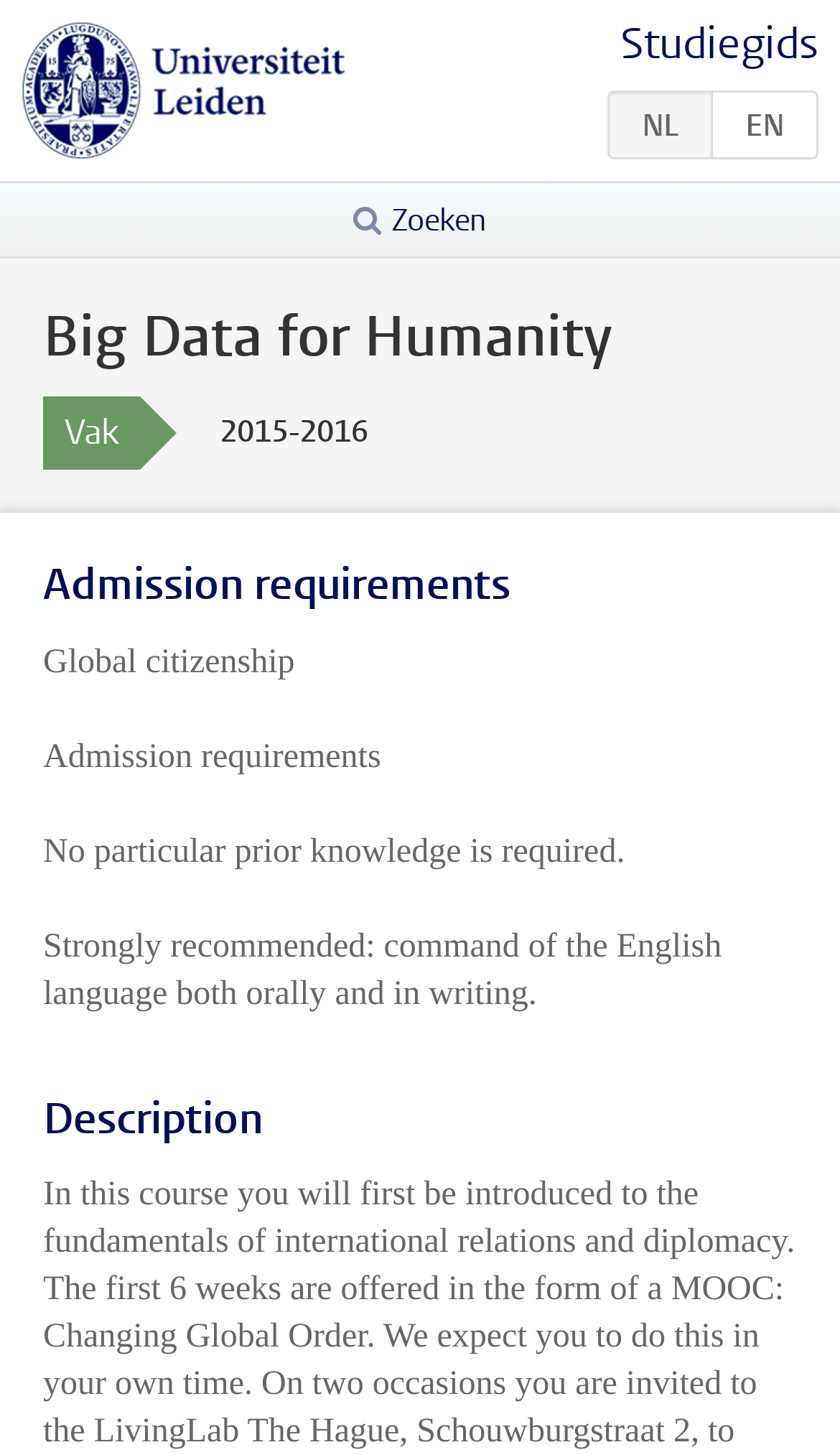Given the element description: "335, Winter, 1990-91", predict the bounding box coordinates of this UI element. The coordinates must be four float numbers between 0 and 1, given as [left, top, right, bottom].

None